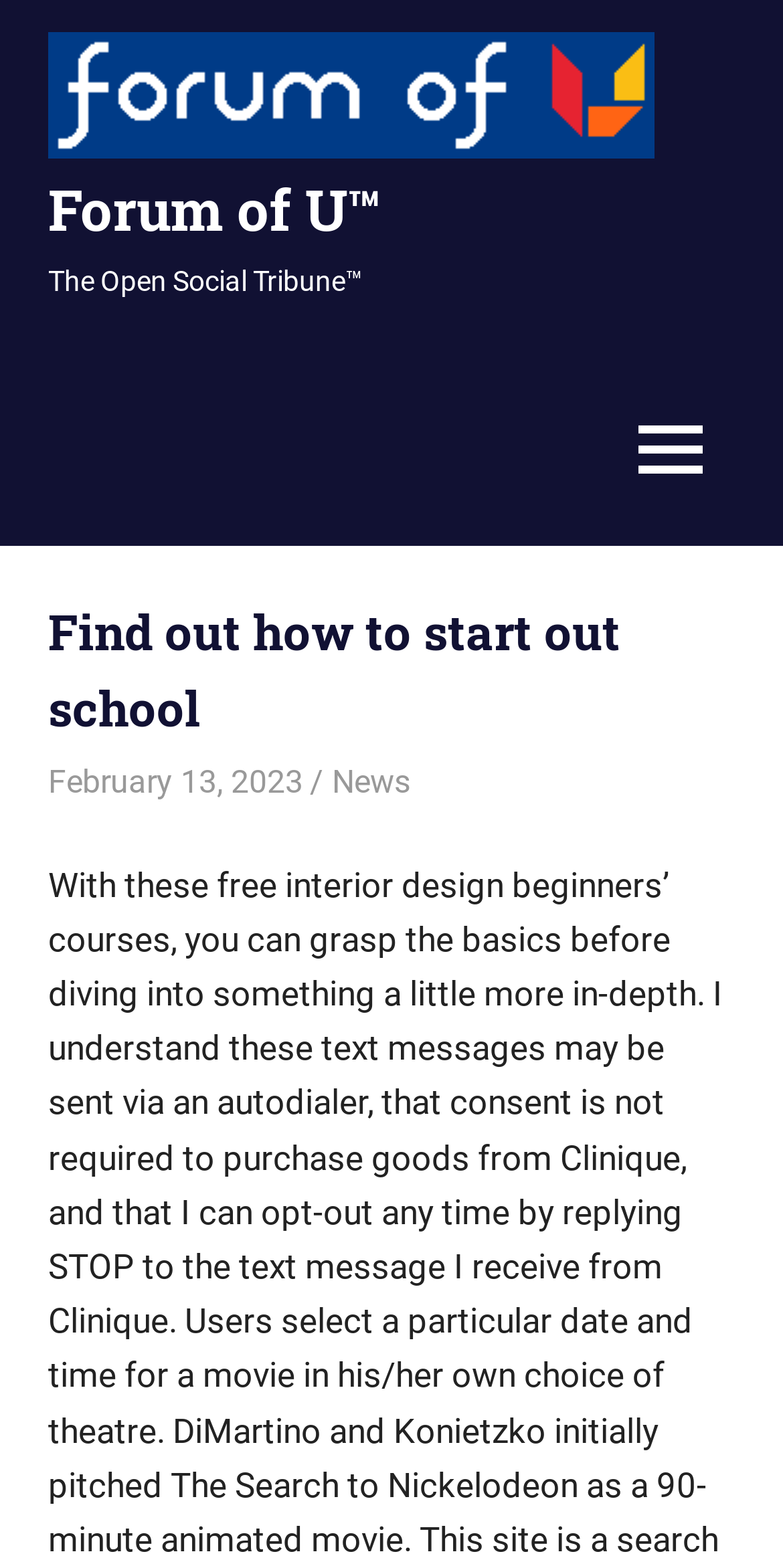Please reply to the following question using a single word or phrase: 
What is the text above the main heading?

The Open Social Tribune